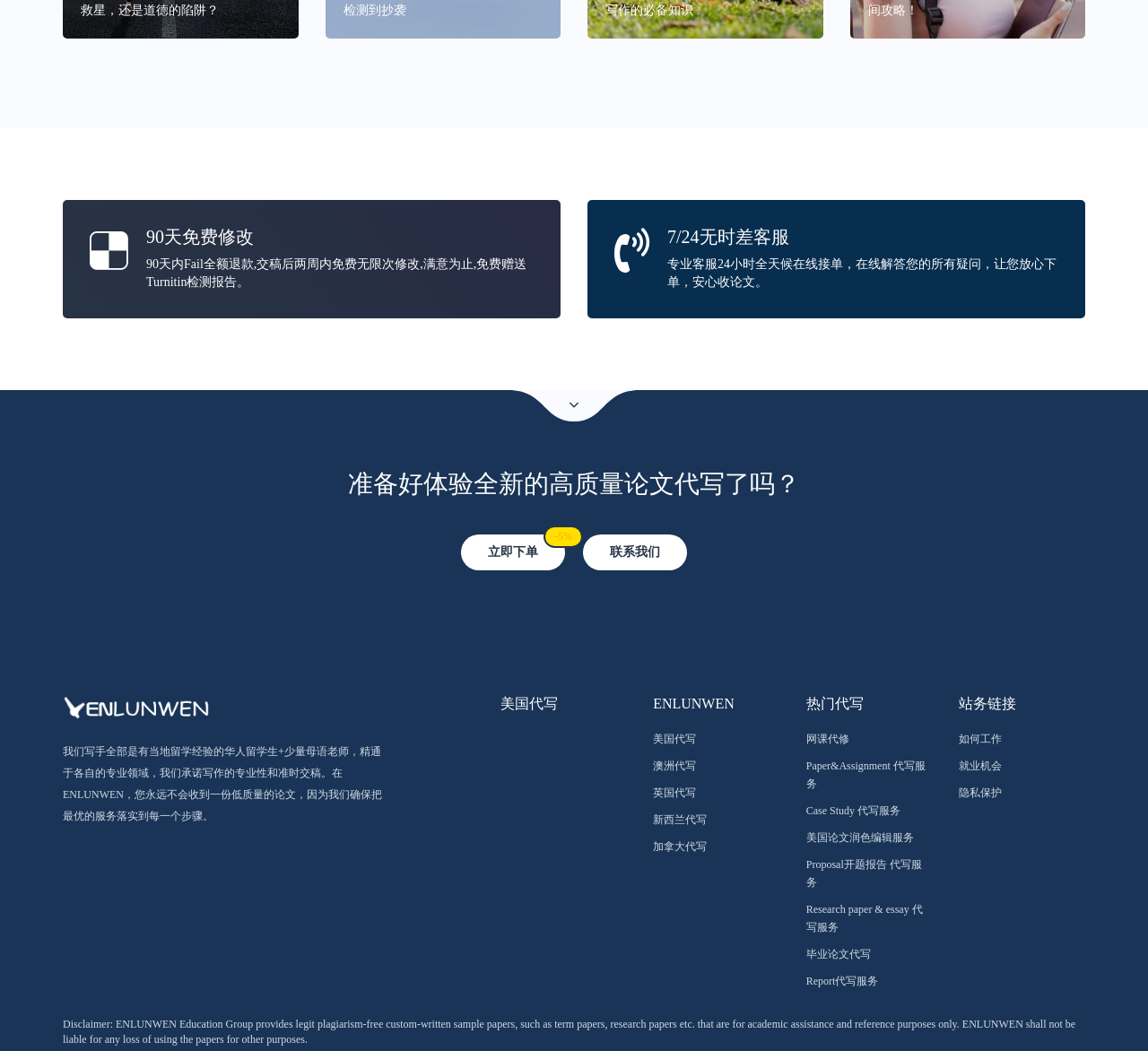Given the element description, predict the bounding box coordinates in the format (top-left x, top-left y, bottom-right x, bottom-right y), using floating point numbers between 0 and 1: 联系我们

[0.508, 0.508, 0.598, 0.543]